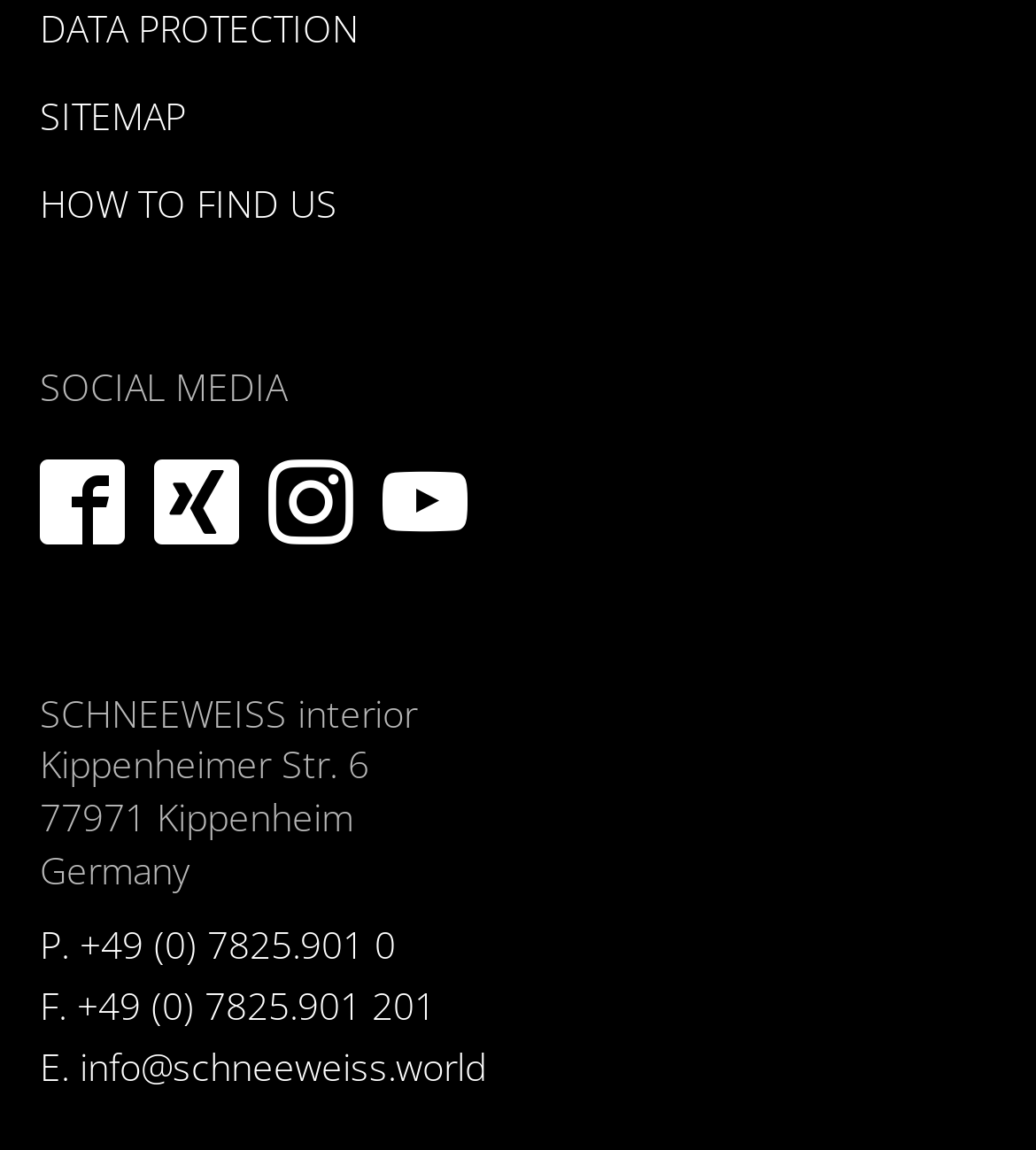Please identify the bounding box coordinates of the element I should click to complete this instruction: 'Visit SOCIAL MEDIA'. The coordinates should be given as four float numbers between 0 and 1, like this: [left, top, right, bottom].

[0.038, 0.32, 0.962, 0.353]